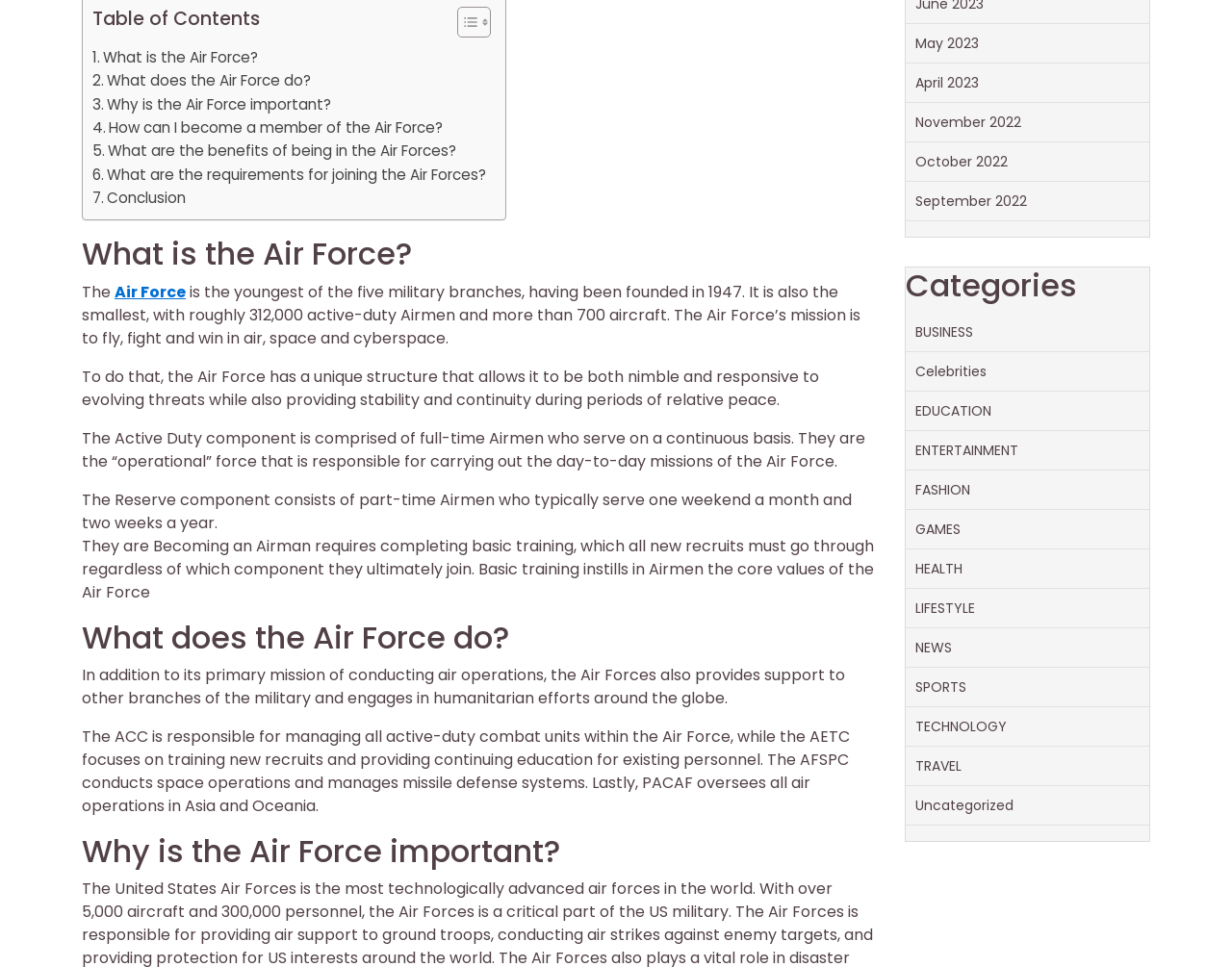Identify the coordinates of the bounding box for the element that must be clicked to accomplish the instruction: "Read about What is the Air Force?".

[0.075, 0.048, 0.209, 0.072]